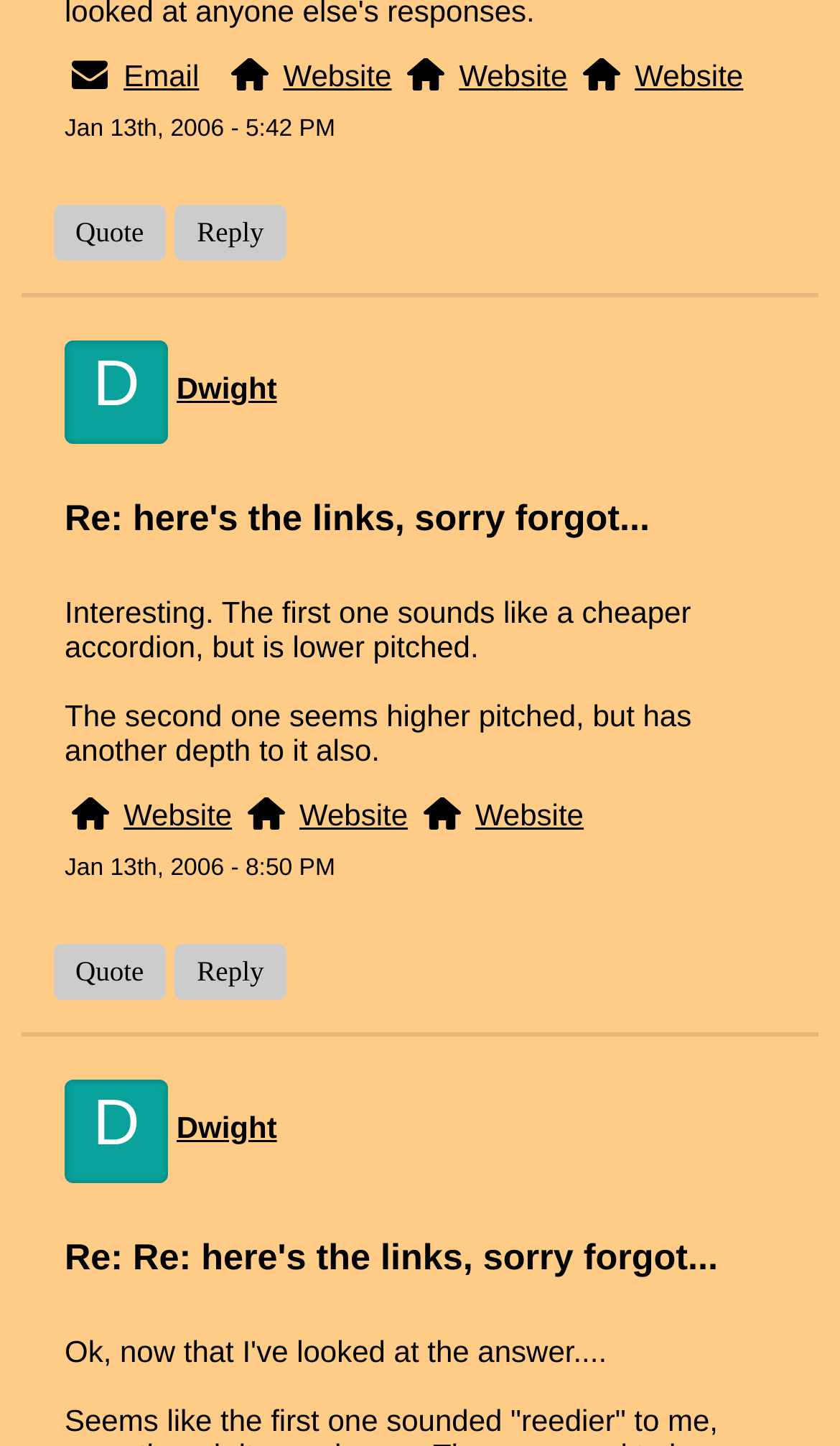How many links to websites are there?
Please ensure your answer is as detailed and informative as possible.

I counted the number of links with the text 'Website', which appears six times in the webpage.